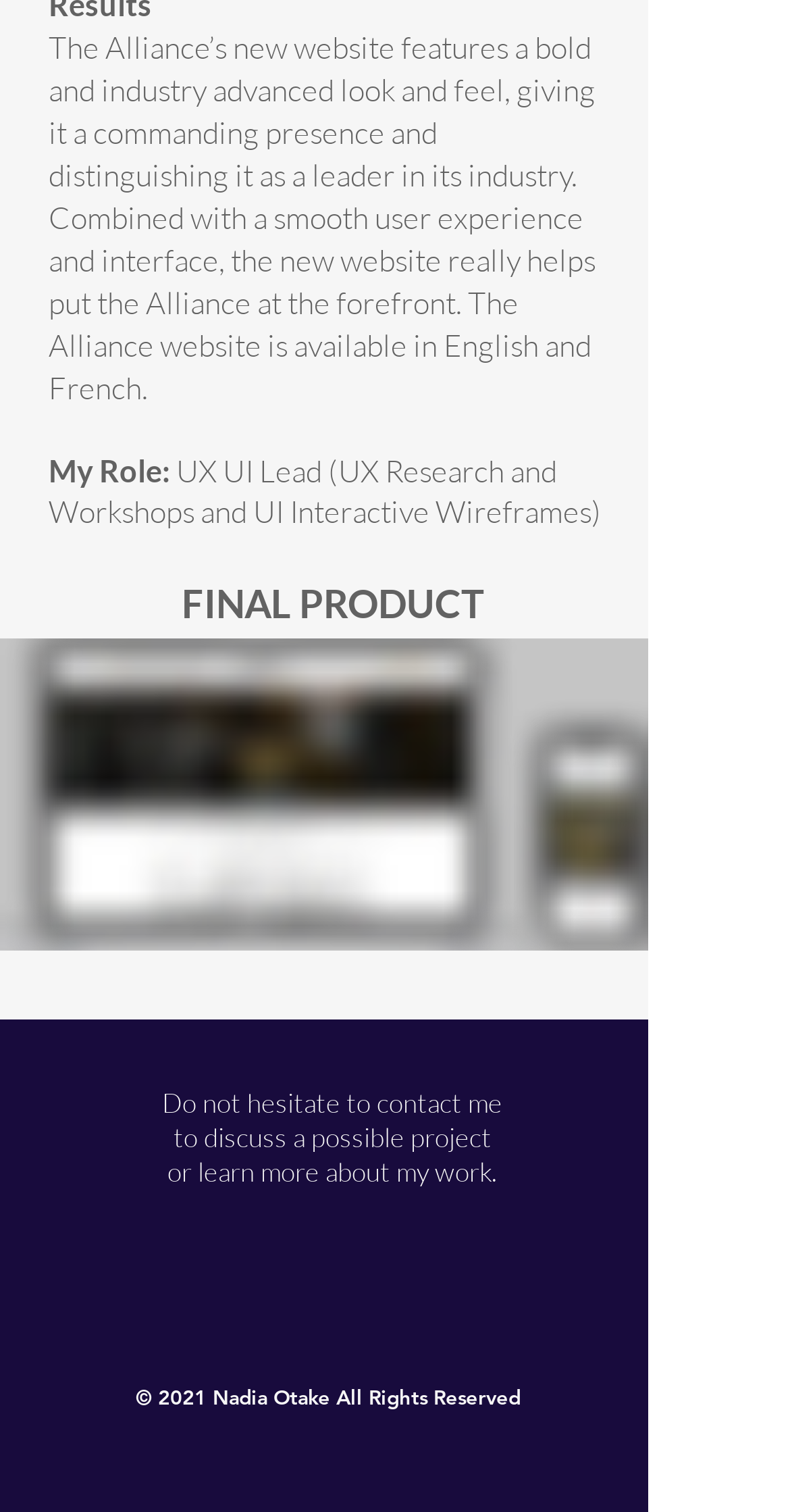Give the bounding box coordinates for the element described as: "aria-label="mail icon@2x-8"".

[0.274, 0.836, 0.346, 0.873]